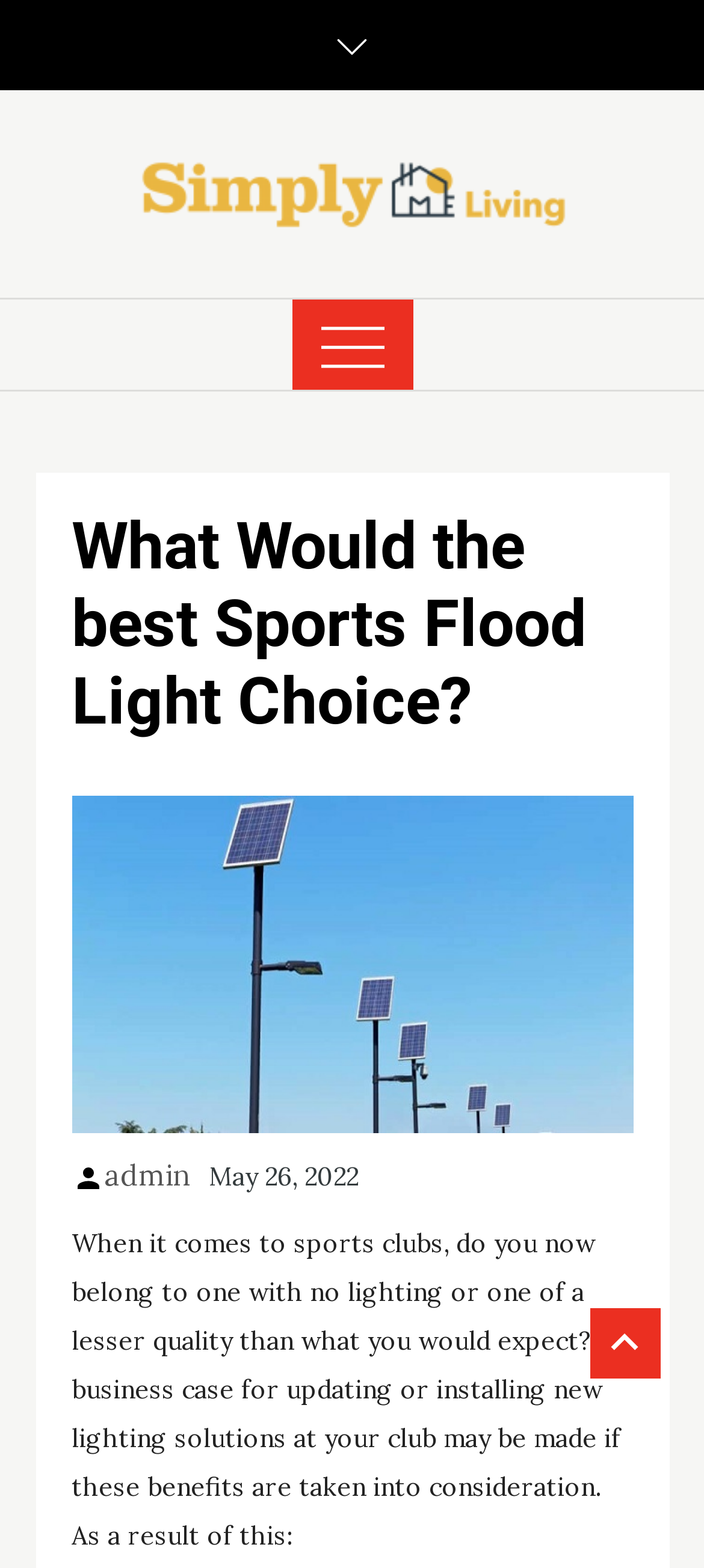Find and generate the main title of the webpage.

What Would the best Sports Flood Light Choice?